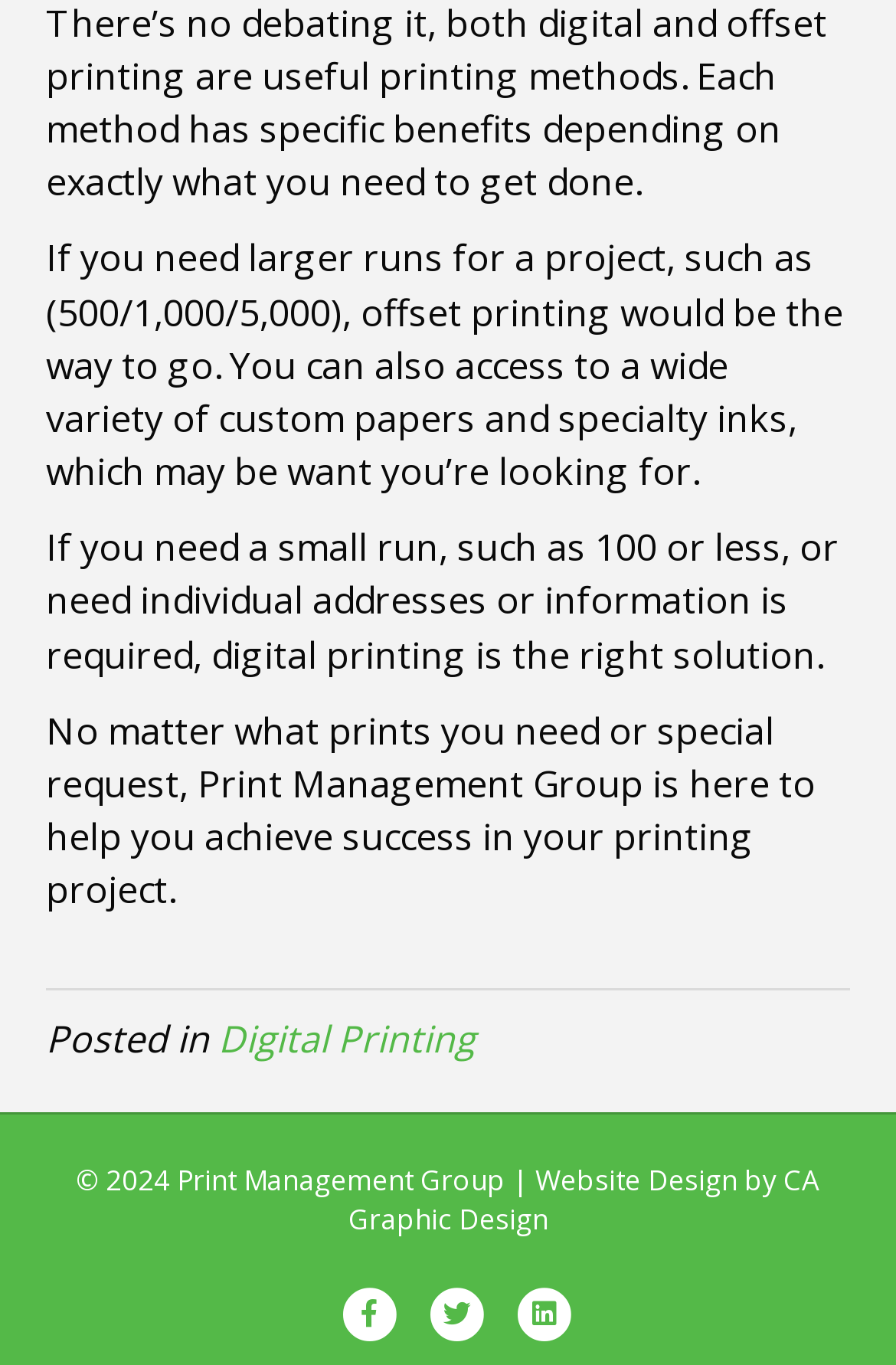Provide the bounding box coordinates in the format (top-left x, top-left y, bottom-right x, bottom-right y). All values are floating point numbers between 0 and 1. Determine the bounding box coordinate of the UI element described as: Digital Printing

[0.244, 0.742, 0.531, 0.779]